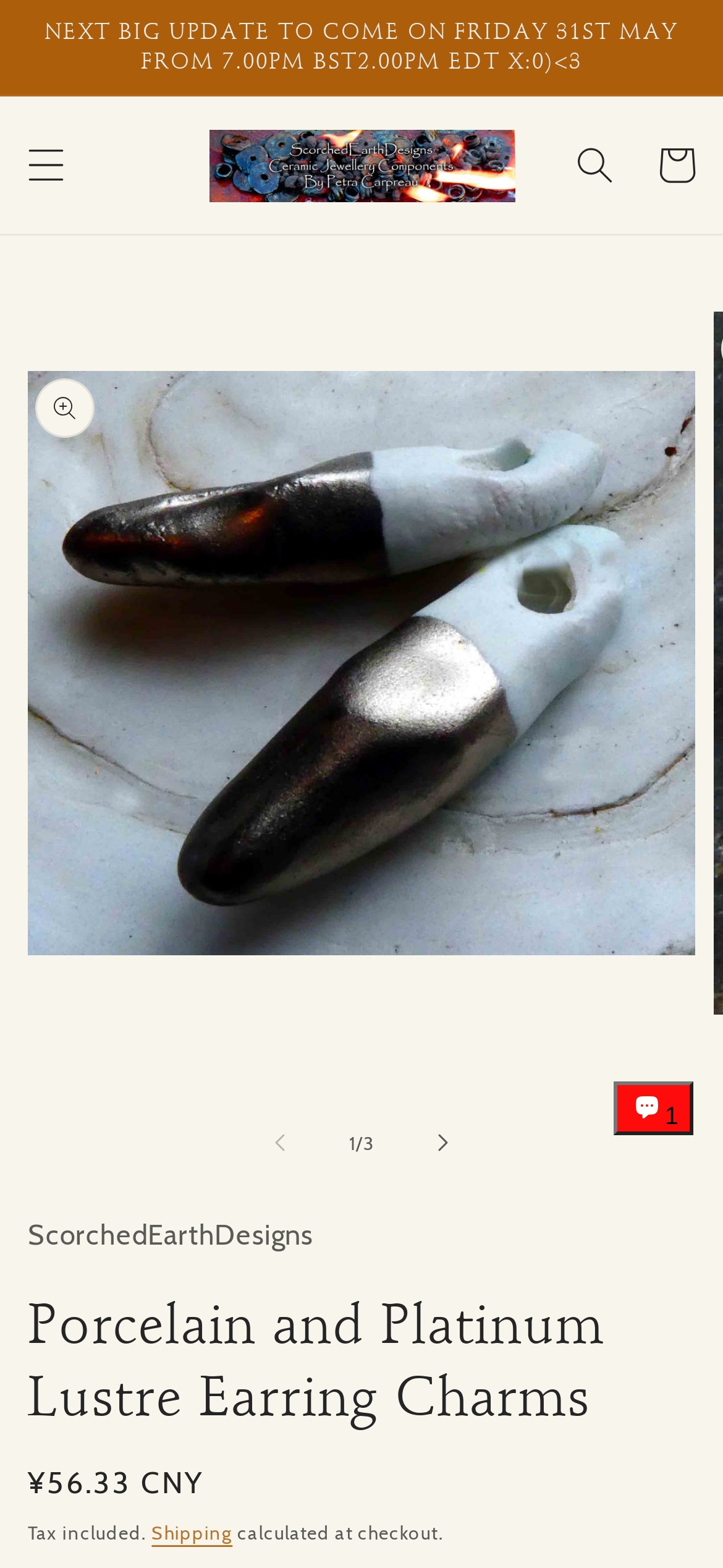Describe all the visual and textual components of the webpage comprehensively.

This webpage is an e-commerce page for a specific product, "Porcelain and Platinum Lustre Earring Charms", from ScorchedEarthDesigns. At the top, there is an announcement section that spans the entire width of the page, with a message about an upcoming update on Friday, 31st May. Below this section, there is a menu button on the left and a search button on the right. In the center, there is a link to the ScorchedEarthDesigns website, accompanied by a small logo image.

The main content of the page is a gallery viewer section that takes up most of the page's width and height. Within this section, there are navigation buttons to slide left and right, and a text indicator showing the current position in the gallery. Above the gallery viewer, there is a heading with the product name, and below it, there is a section with pricing information, including the regular price and a note about tax being included. Additionally, there is a link to shipping information and a note about shipping costs being calculated at checkout.

On the bottom right corner of the page, there is a chat window button that expands to reveal a chat interface, accompanied by a small image. Overall, the page has a clean and organized layout, with clear headings and concise text, making it easy to navigate and find information about the product.